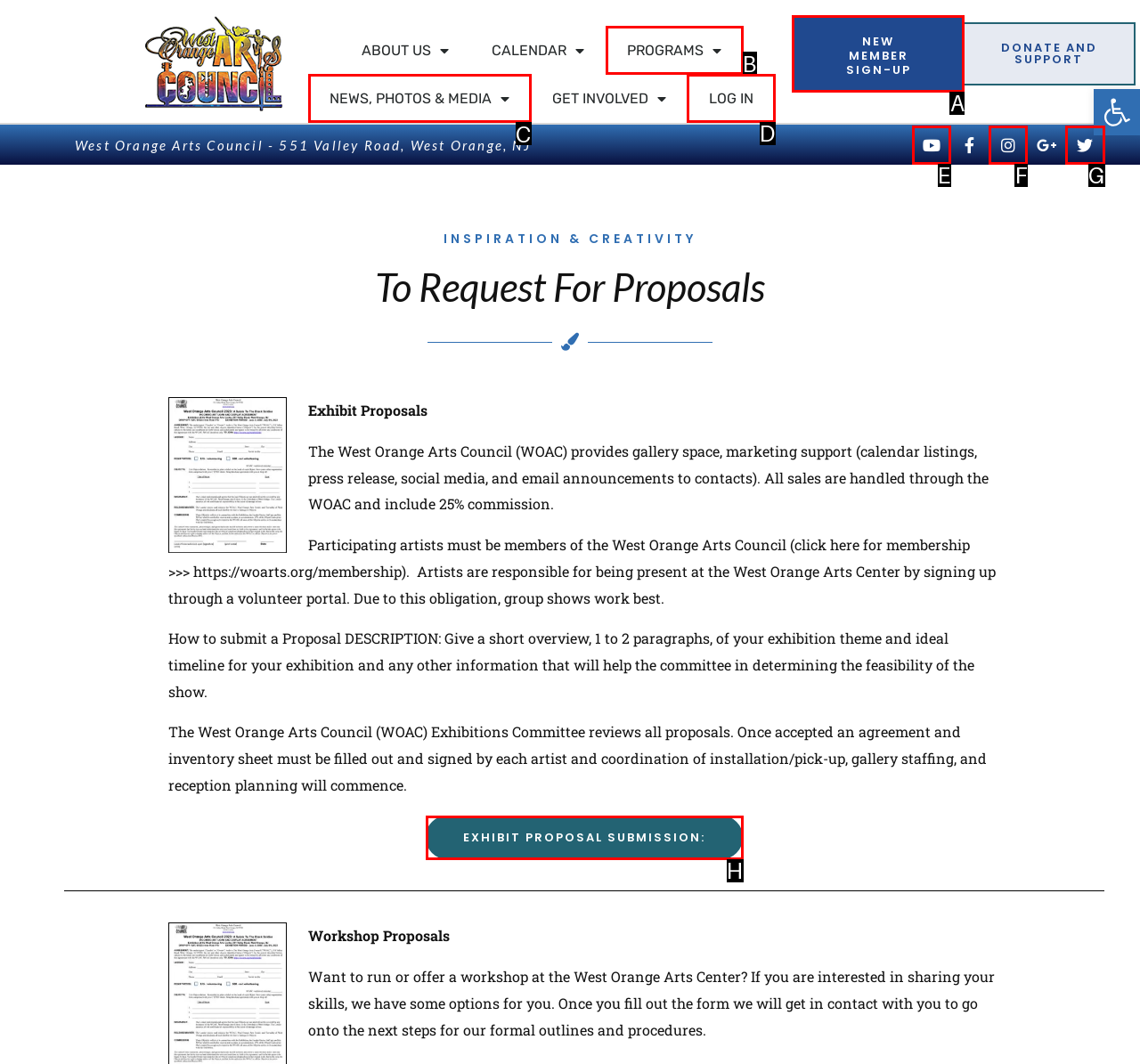Select the correct HTML element to complete the following task: Request an appointment
Provide the letter of the choice directly from the given options.

None